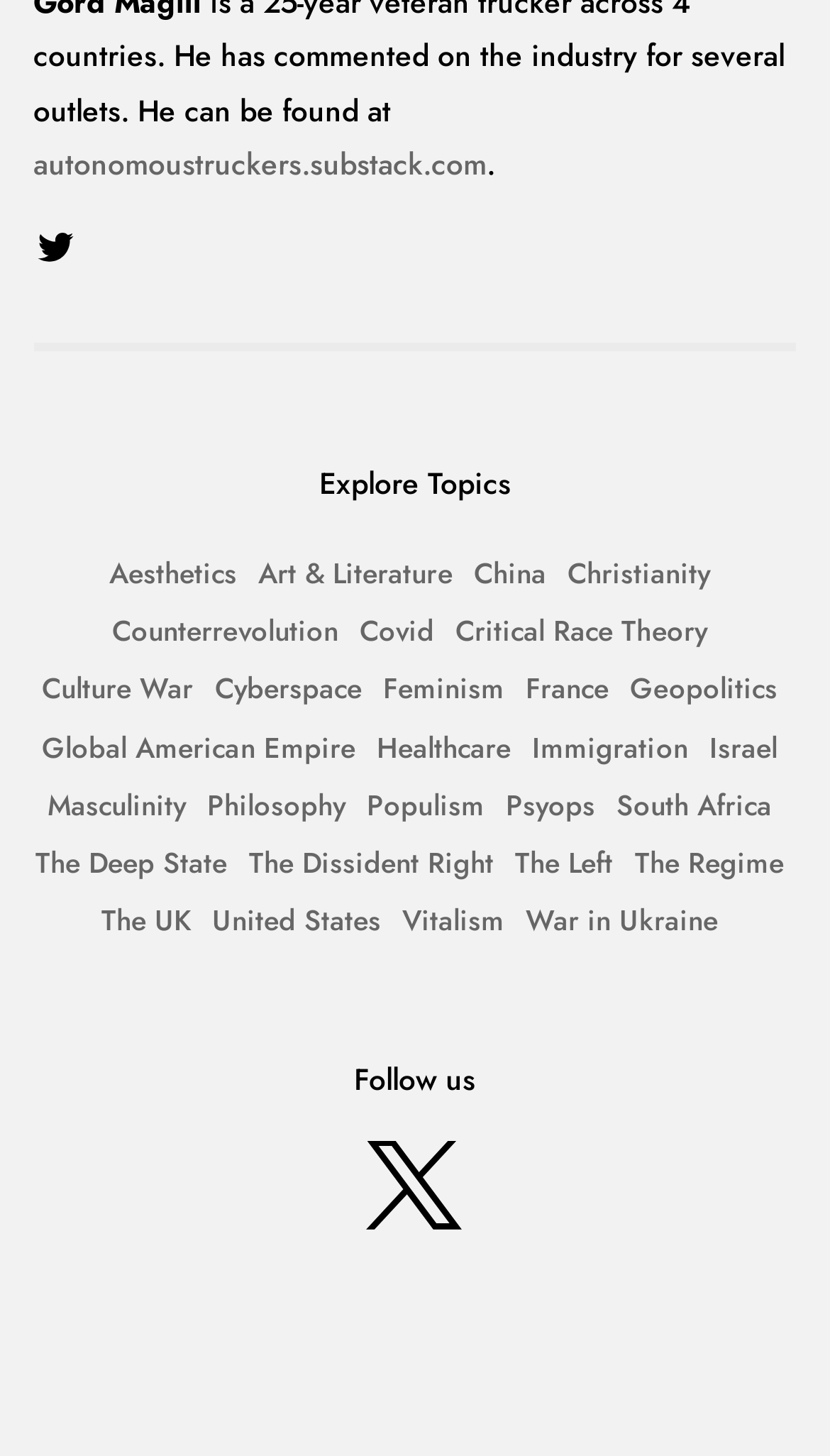Is there a topic related to a specific country?
Based on the screenshot, give a detailed explanation to answer the question.

I scanned the list of topics and found that there are topics related to specific countries, such as 'China', 'France', 'Israel', 'South Africa', 'The UK', and 'United States'.